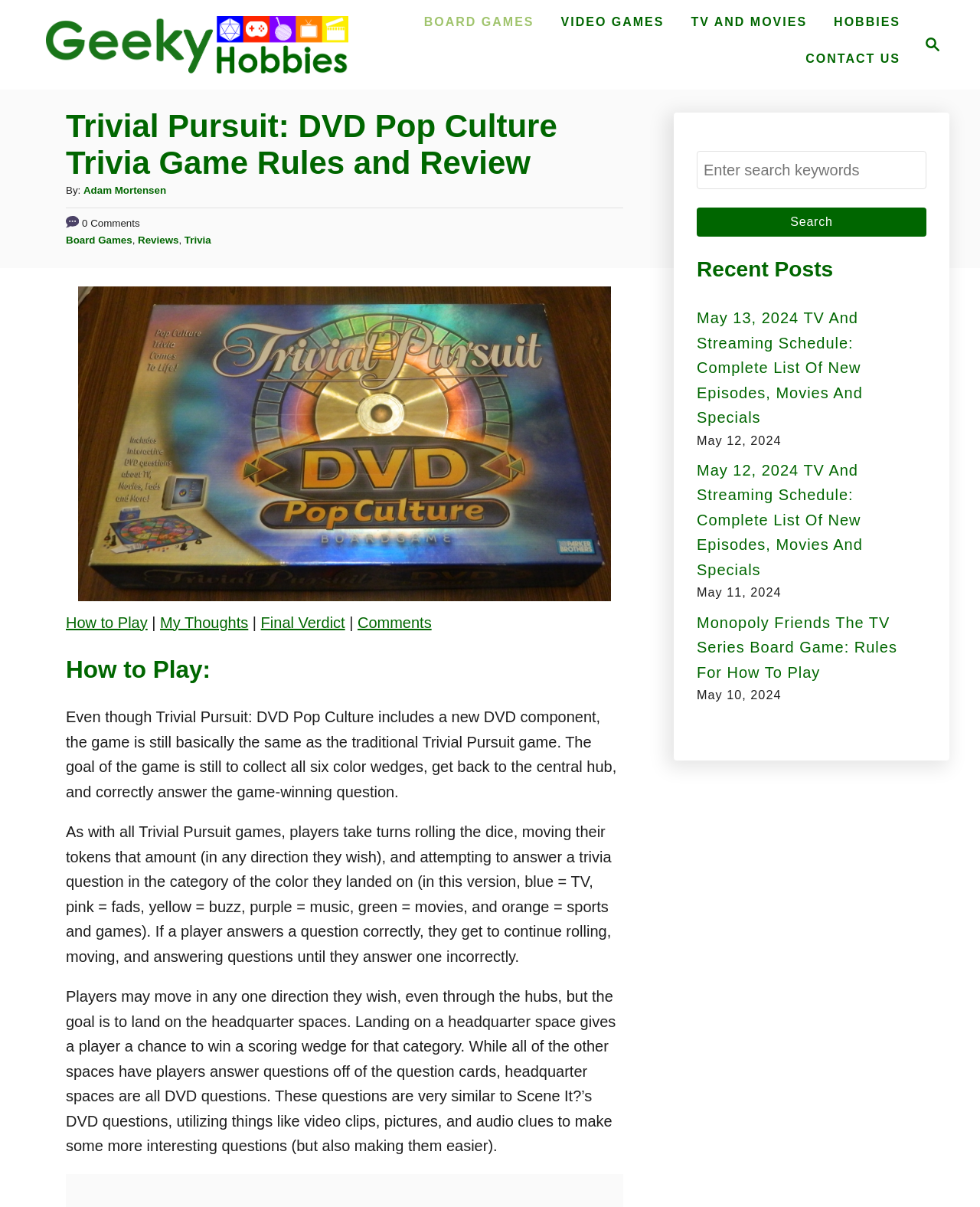Determine the bounding box coordinates for the HTML element described here: "Reviews".

[0.141, 0.194, 0.182, 0.204]